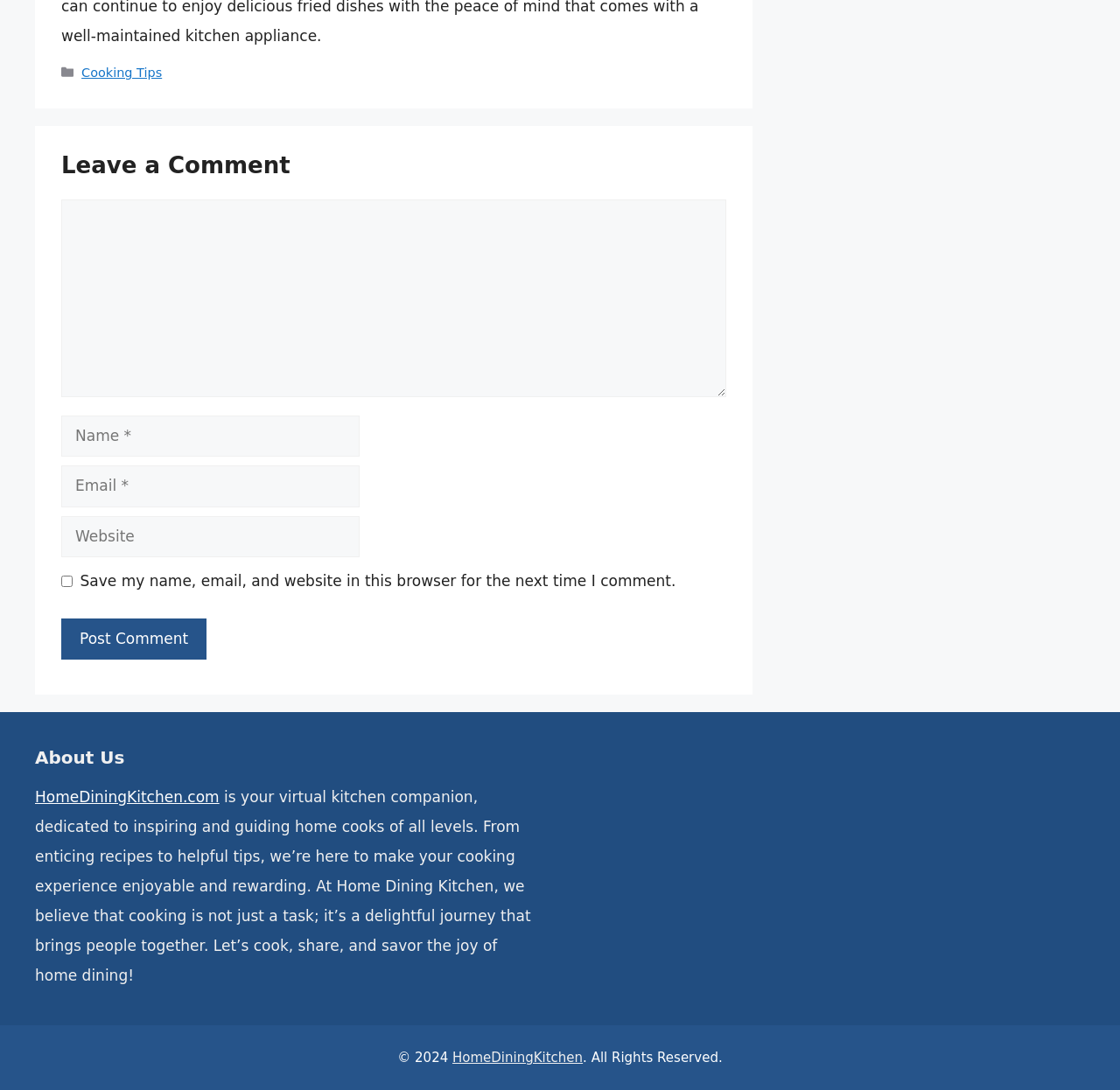What is the purpose of the website?
From the image, respond with a single word or phrase.

Cooking companion